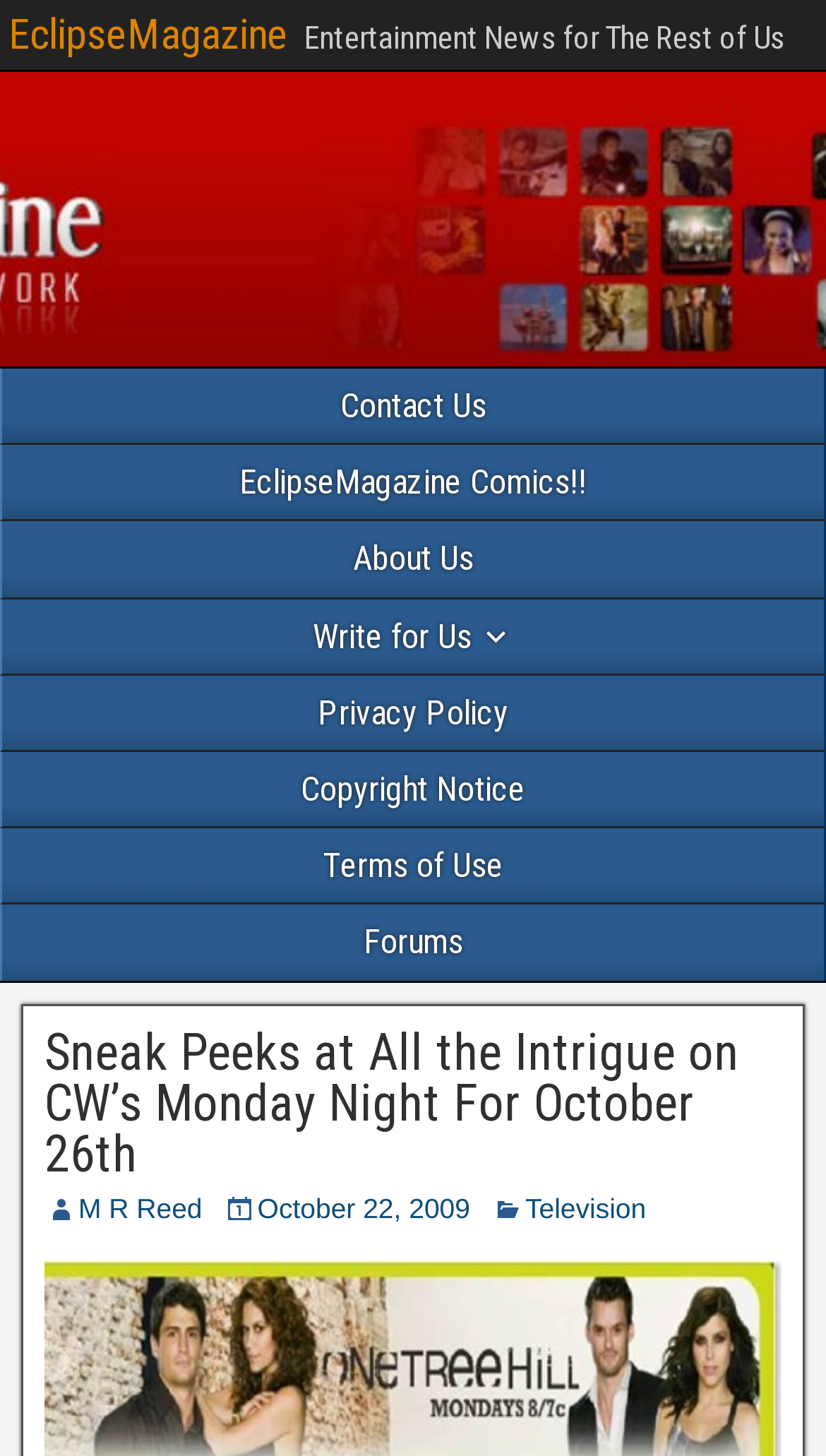Locate the bounding box coordinates of the area you need to click to fulfill this instruction: 'view posts categorized as Television'. The coordinates must be in the form of four float numbers ranging from 0 to 1: [left, top, right, bottom].

[0.636, 0.818, 0.782, 0.84]